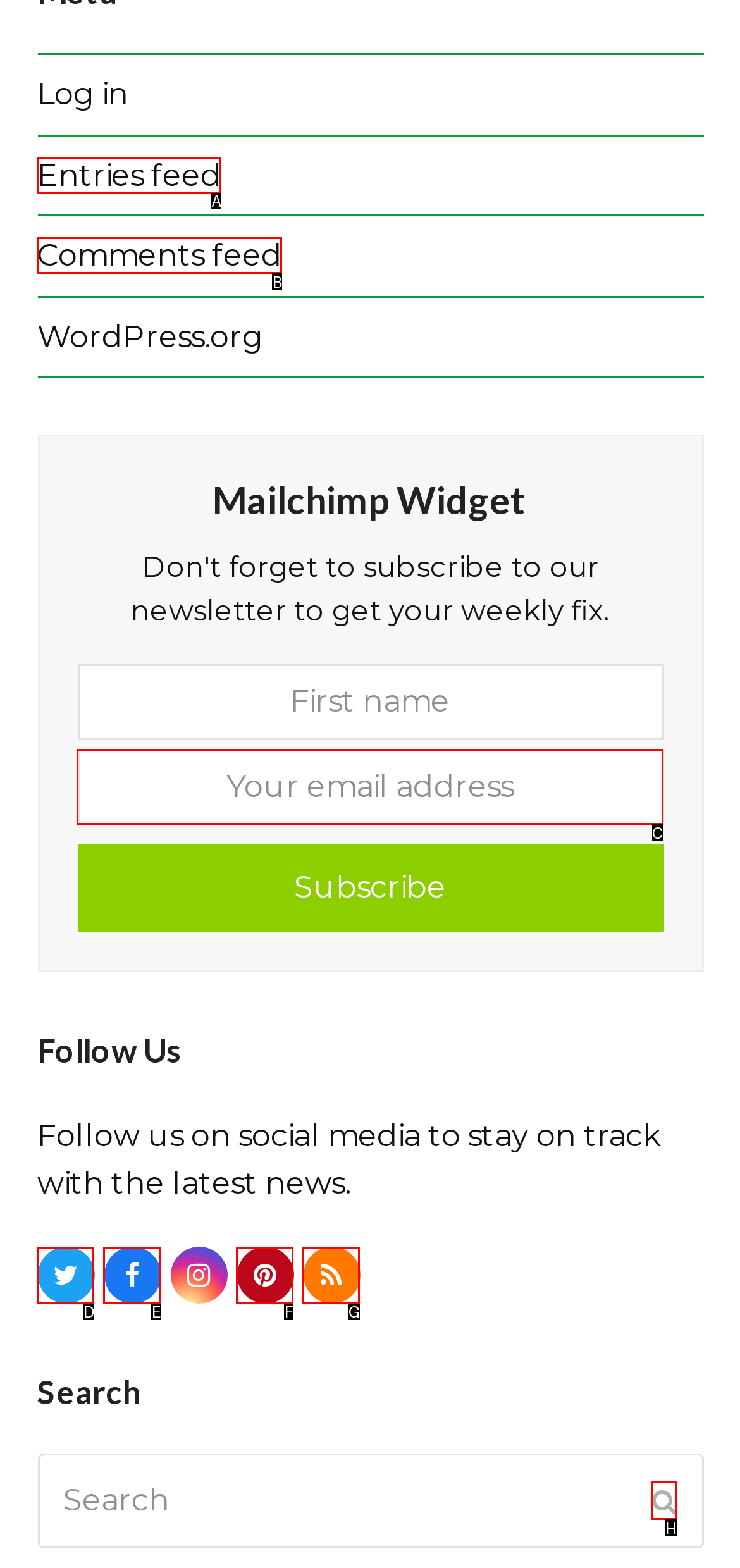To execute the task: Enter your email address, which one of the highlighted HTML elements should be clicked? Answer with the option's letter from the choices provided.

C